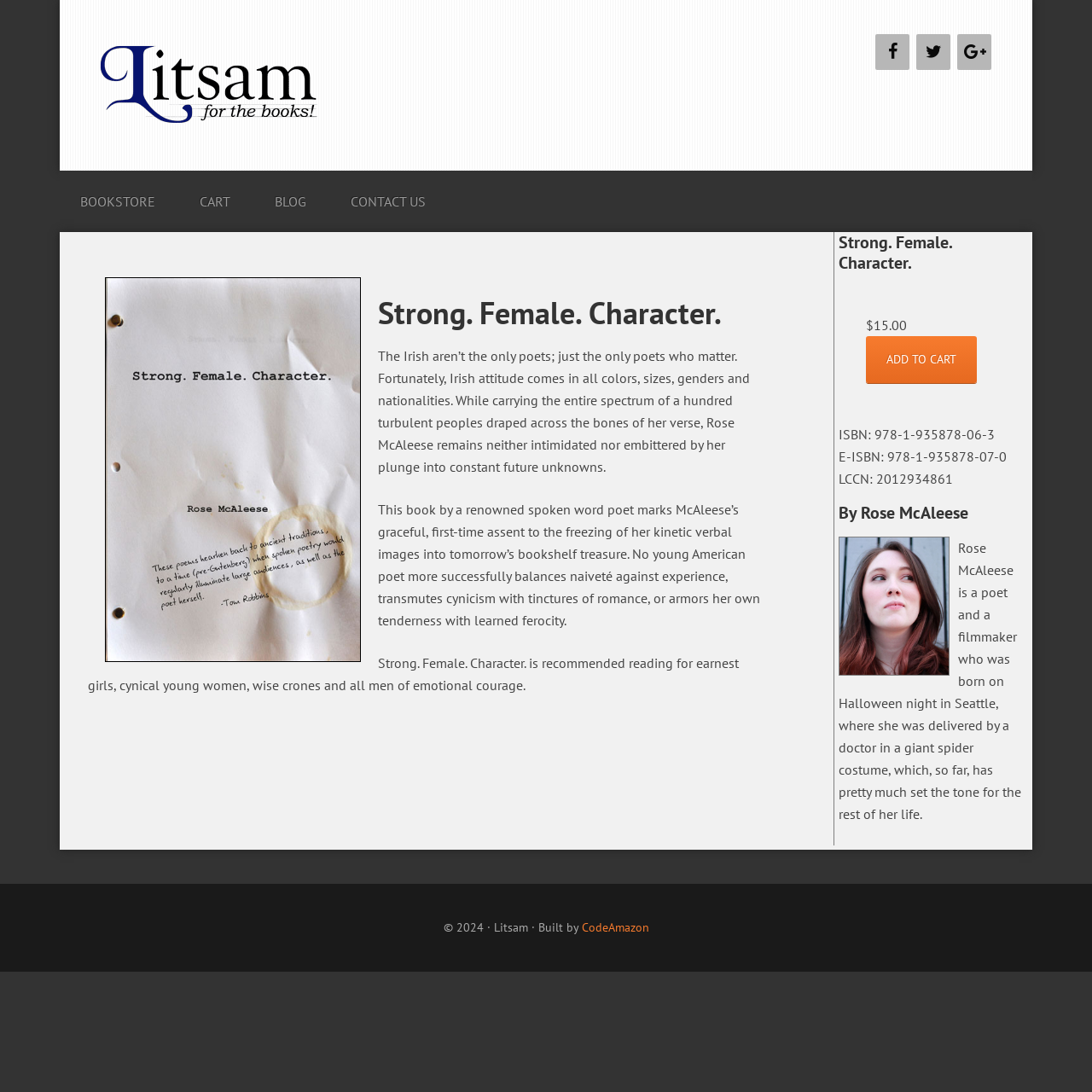Determine the bounding box coordinates of the element that should be clicked to execute the following command: "Go to Facebook".

[0.802, 0.031, 0.833, 0.064]